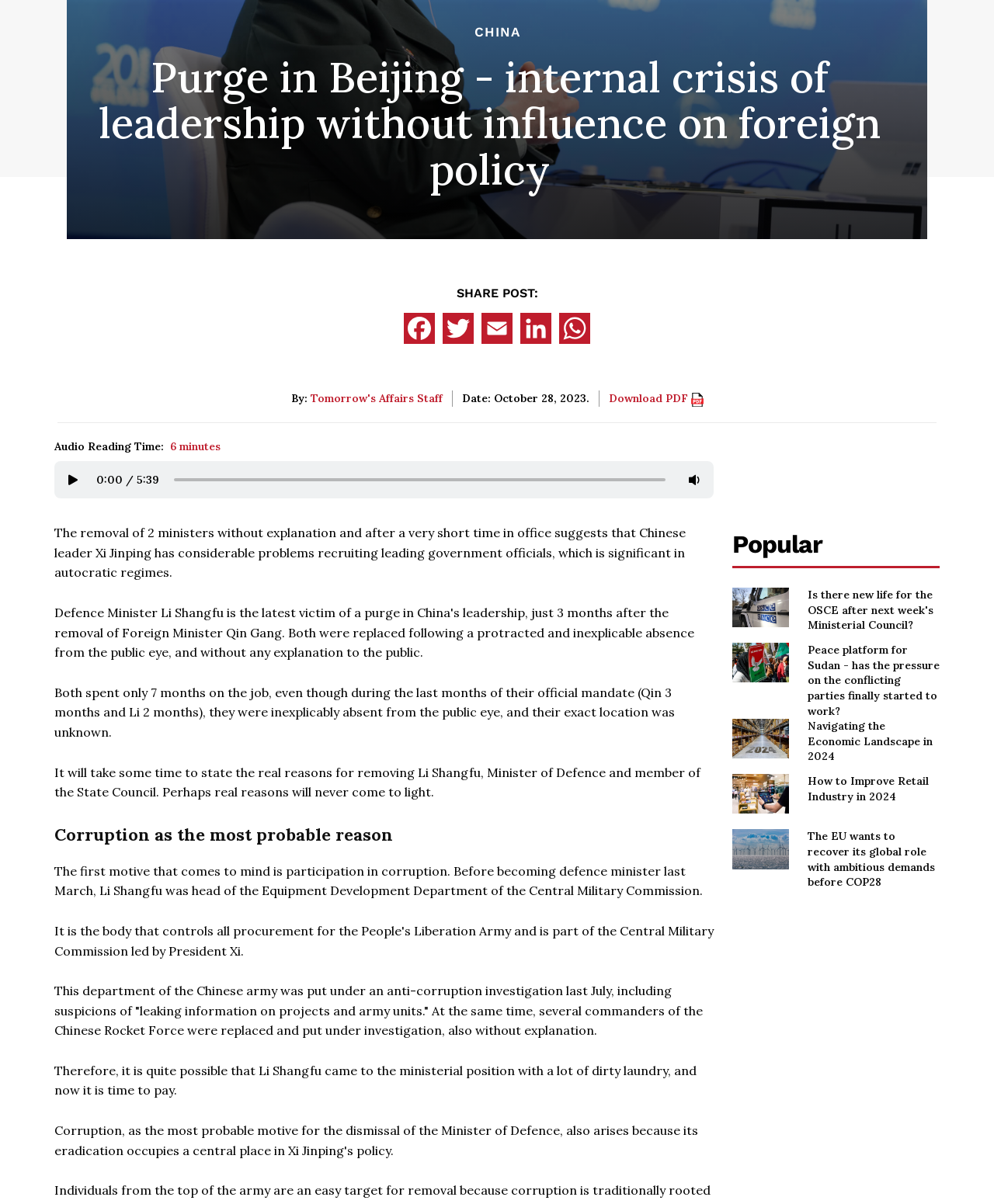From the webpage screenshot, predict the bounding box coordinates (top-left x, top-left y, bottom-right x, bottom-right y) for the UI element described here: China

[0.075, 0.021, 0.925, 0.032]